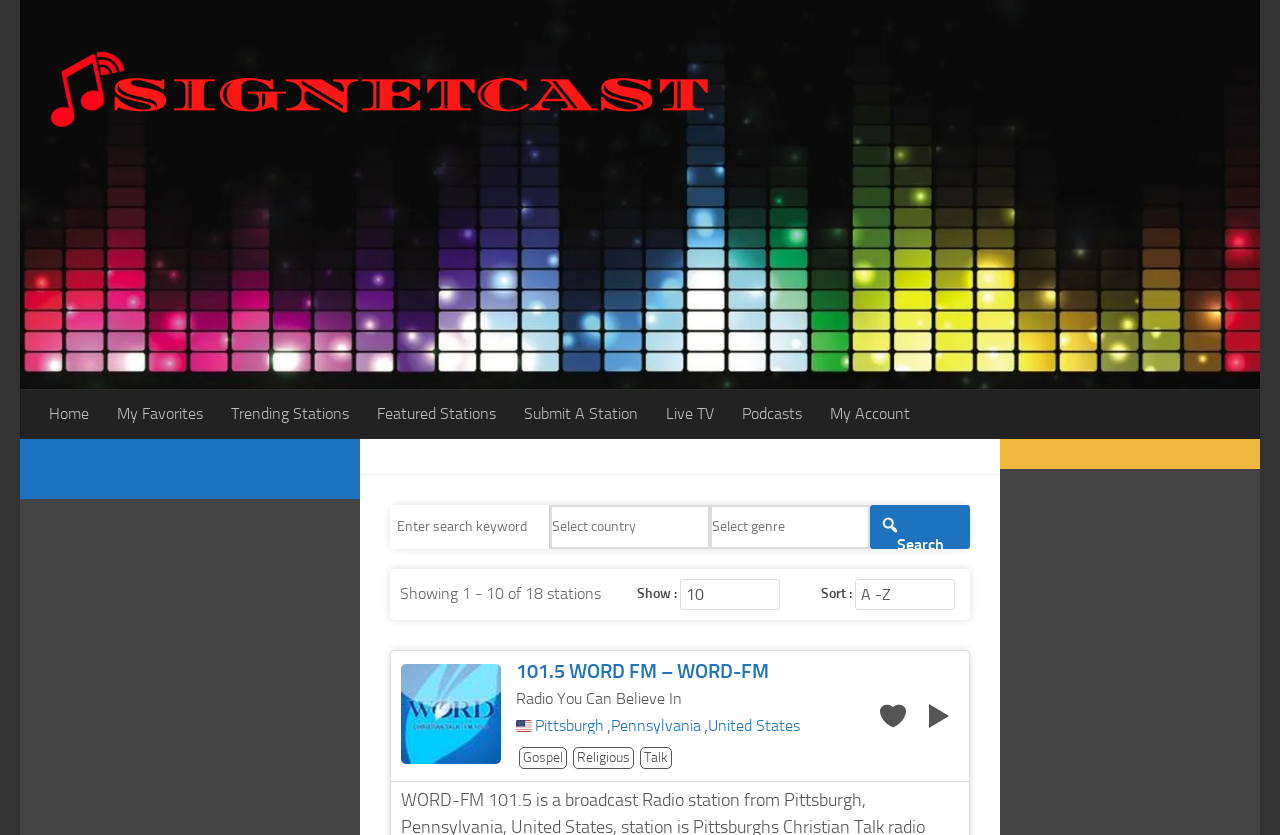What is the name of the website?
Please provide a single word or phrase answer based on the image.

Signetcast